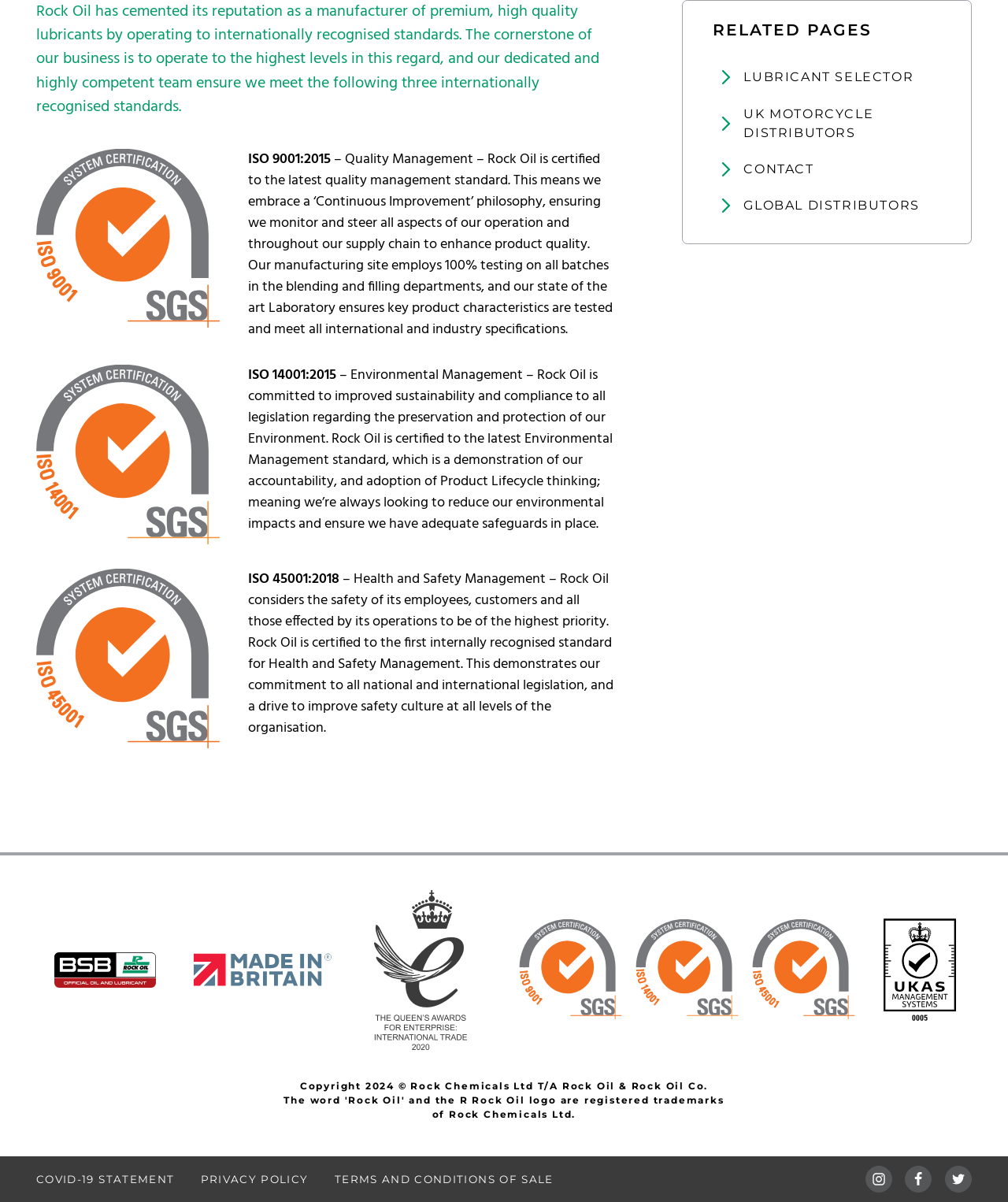Determine the bounding box coordinates (top-left x, top-left y, bottom-right x, bottom-right y) of the UI element described in the following text: Privacy Policy

[0.199, 0.974, 0.306, 0.988]